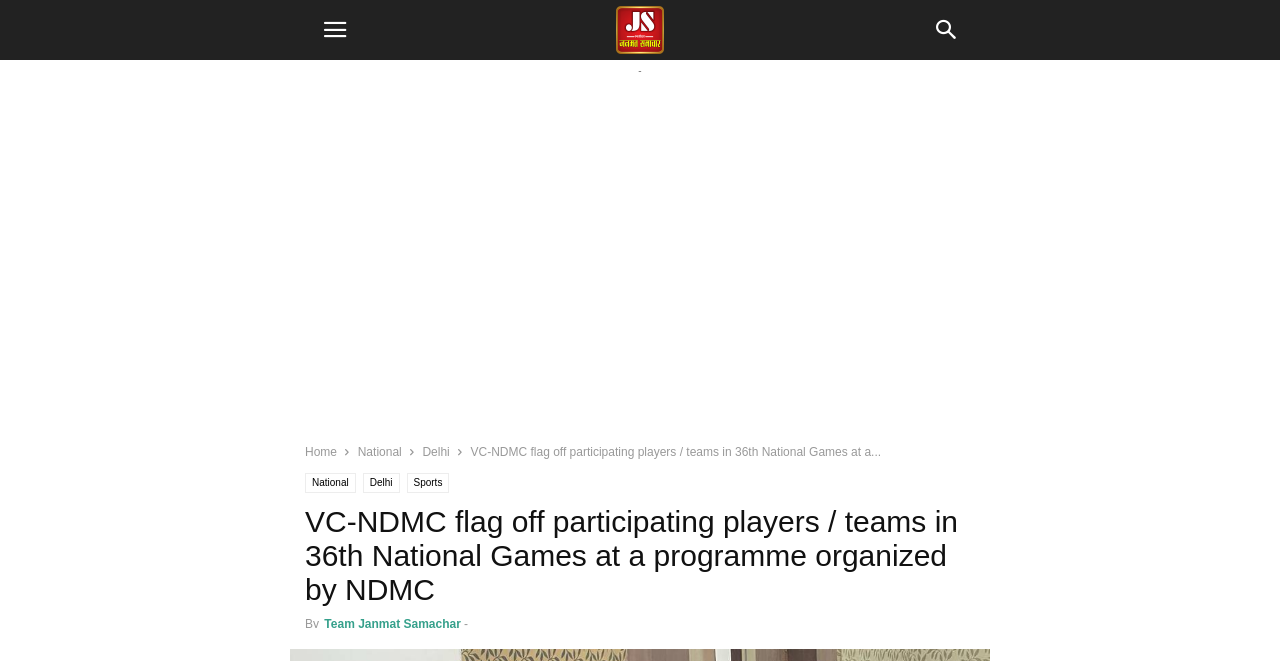Identify the bounding box coordinates of the region that should be clicked to execute the following instruction: "Go to the home page".

[0.238, 0.673, 0.263, 0.694]